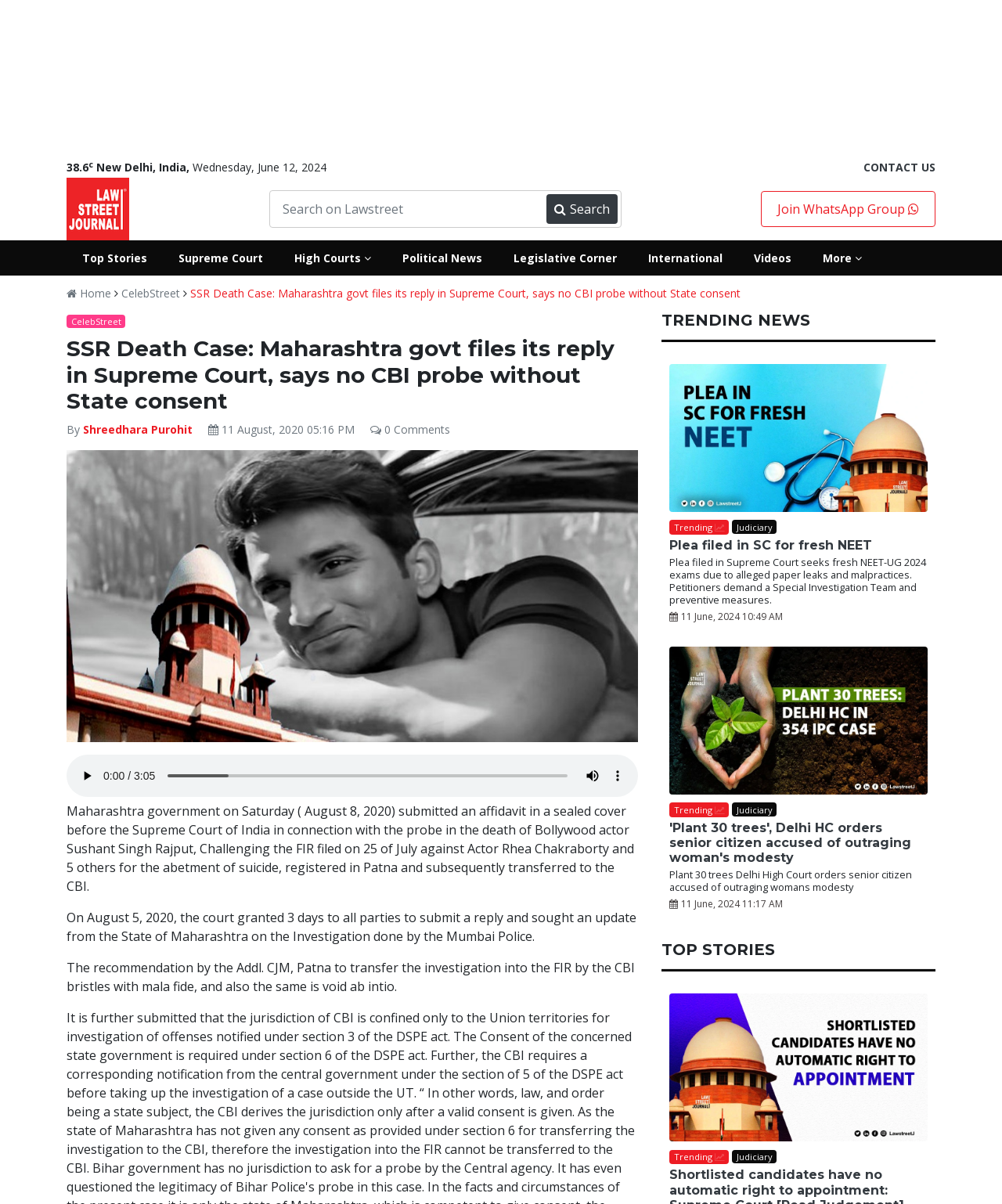Pinpoint the bounding box coordinates of the clickable area necessary to execute the following instruction: "Contact us". The coordinates should be given as four float numbers between 0 and 1, namely [left, top, right, bottom].

[0.862, 0.133, 0.934, 0.145]